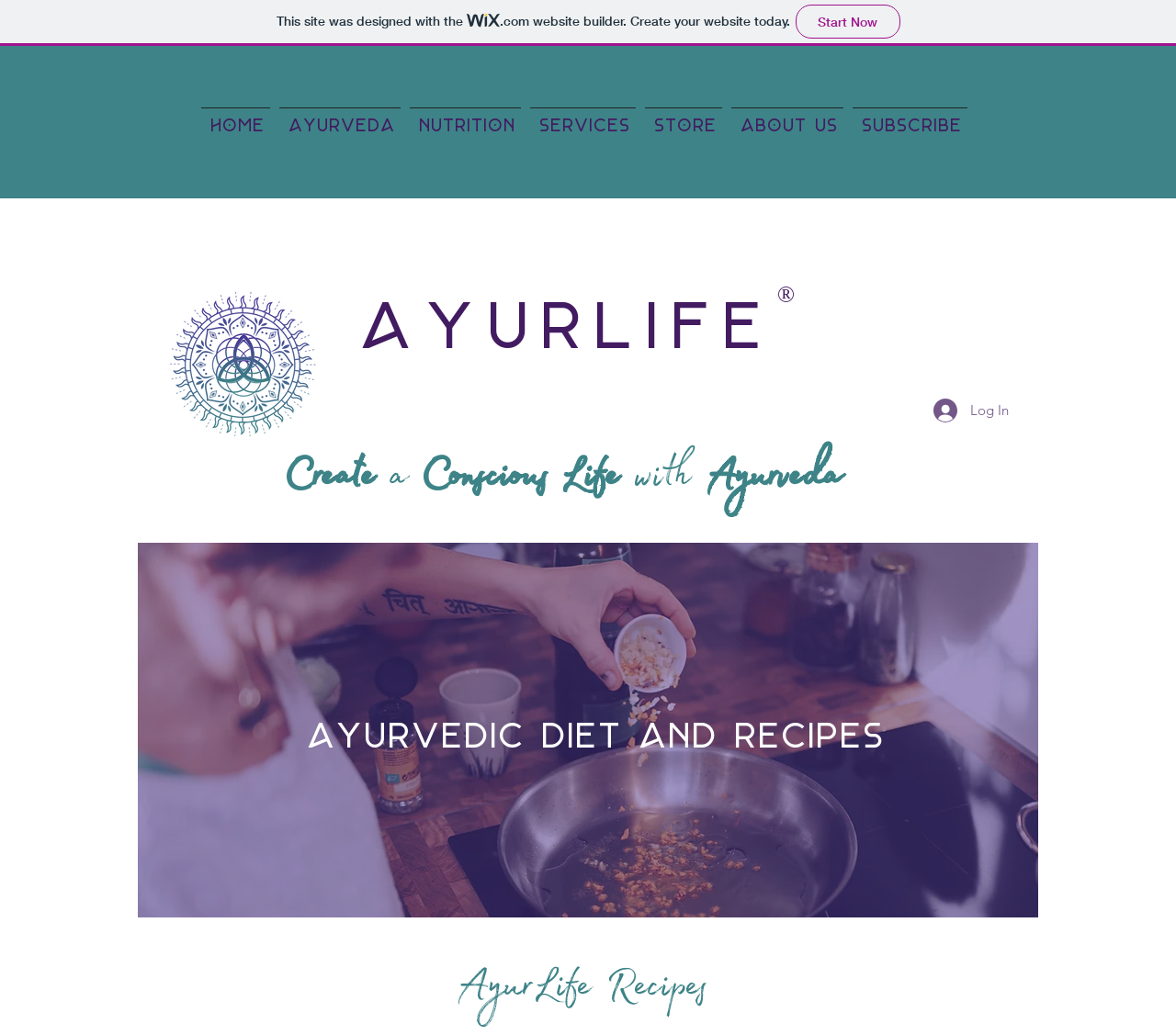Can you extract the headline from the webpage for me?

Ayurvedic DIet and Recipes